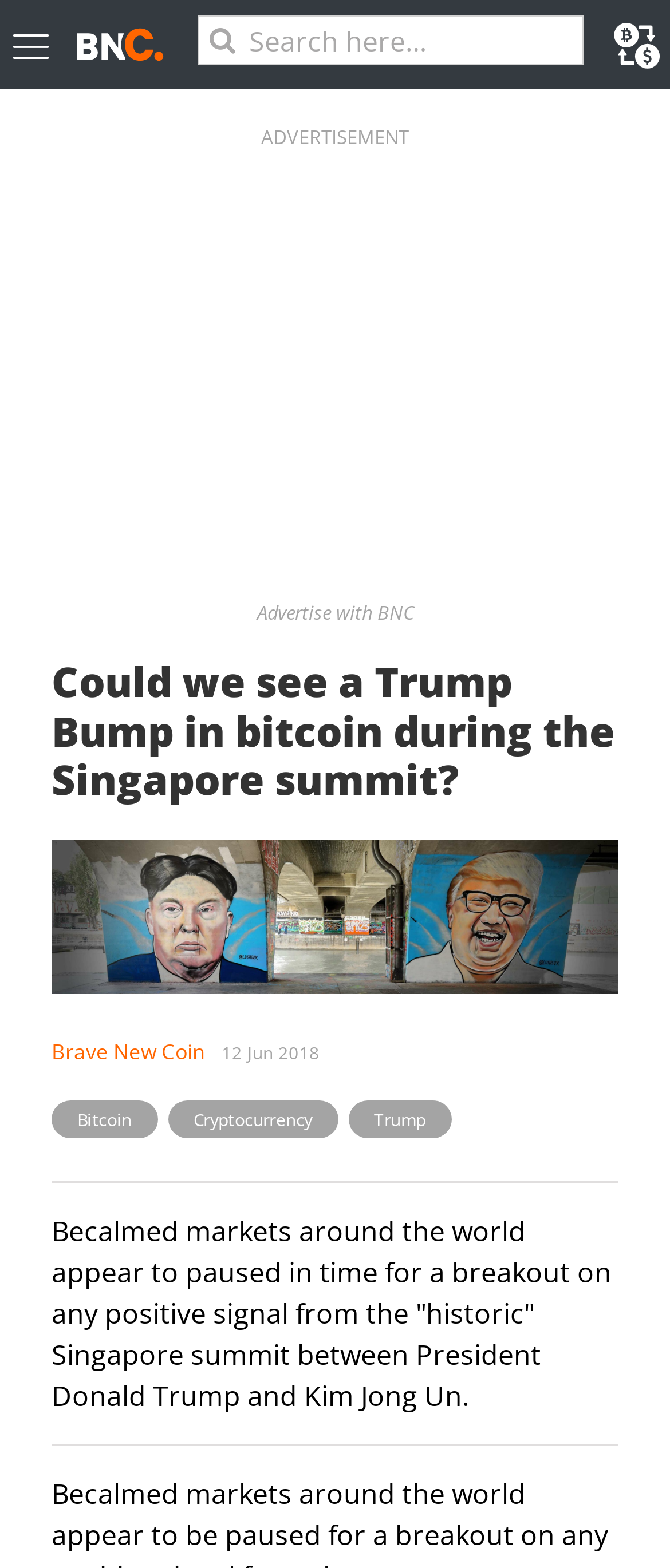Can you identify and provide the main heading of the webpage?

Could we see a Trump Bump in bitcoin during the Singapore summit?